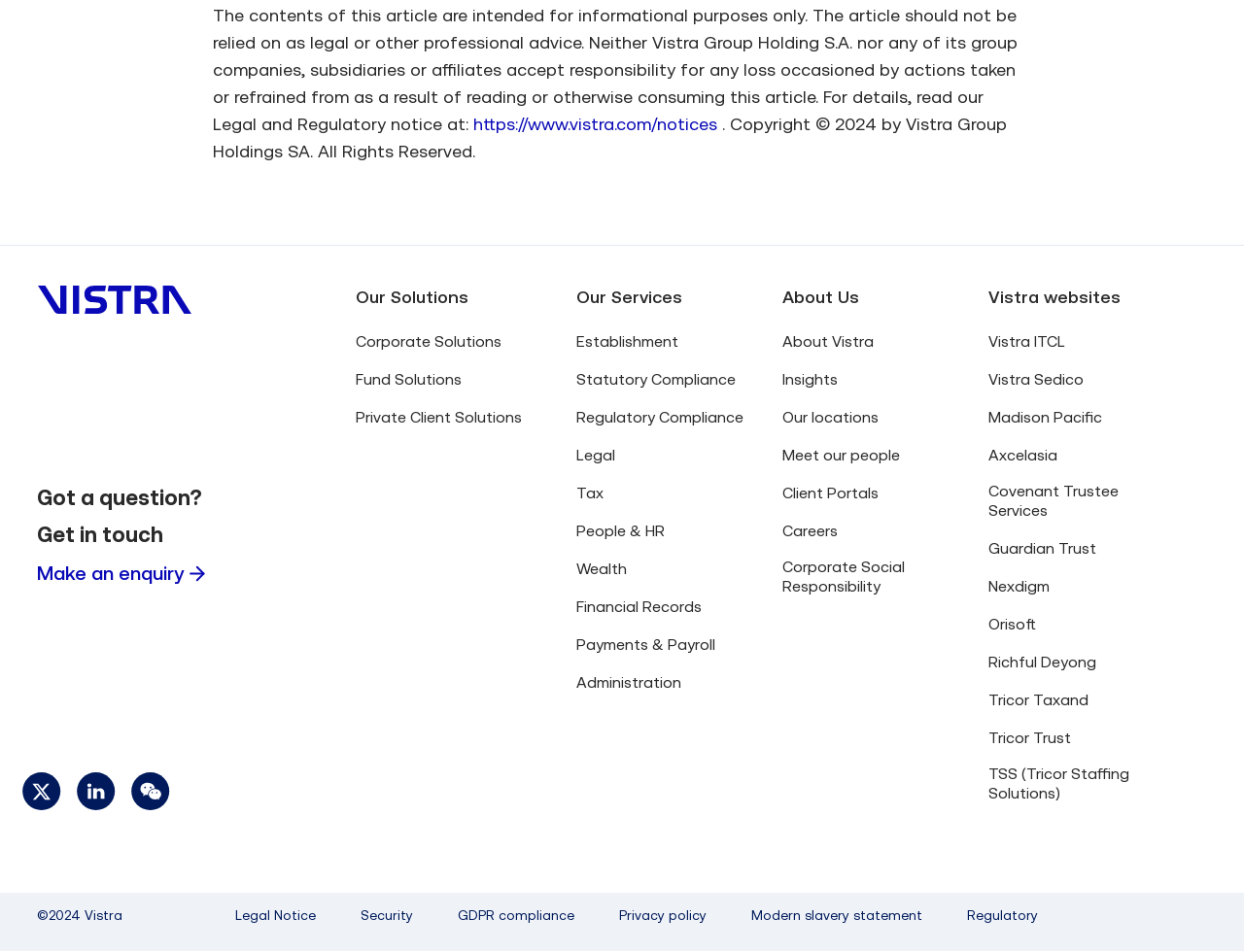Highlight the bounding box coordinates of the element you need to click to perform the following instruction: "Click on the 'Post Comment' button."

None